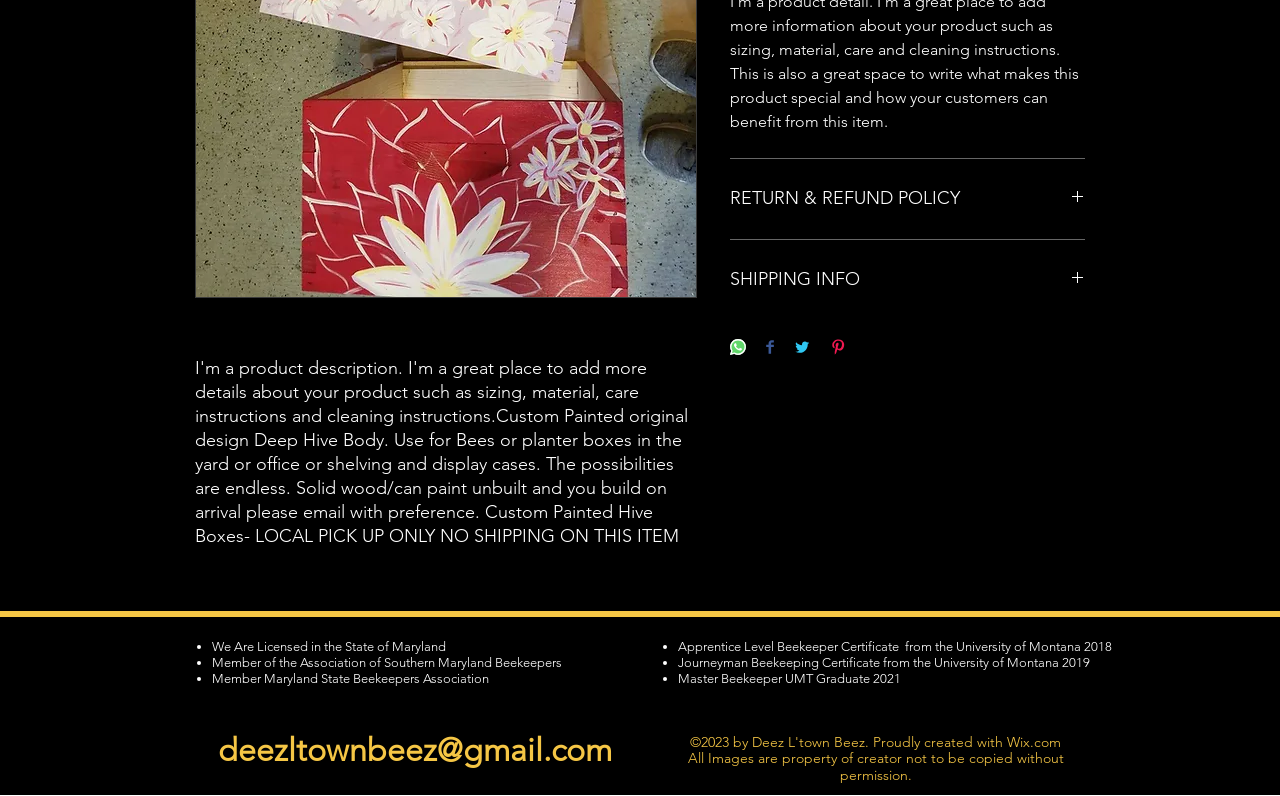Identify the bounding box coordinates for the UI element that matches this description: "RETURN & REFUND POLICY".

[0.57, 0.23, 0.848, 0.27]